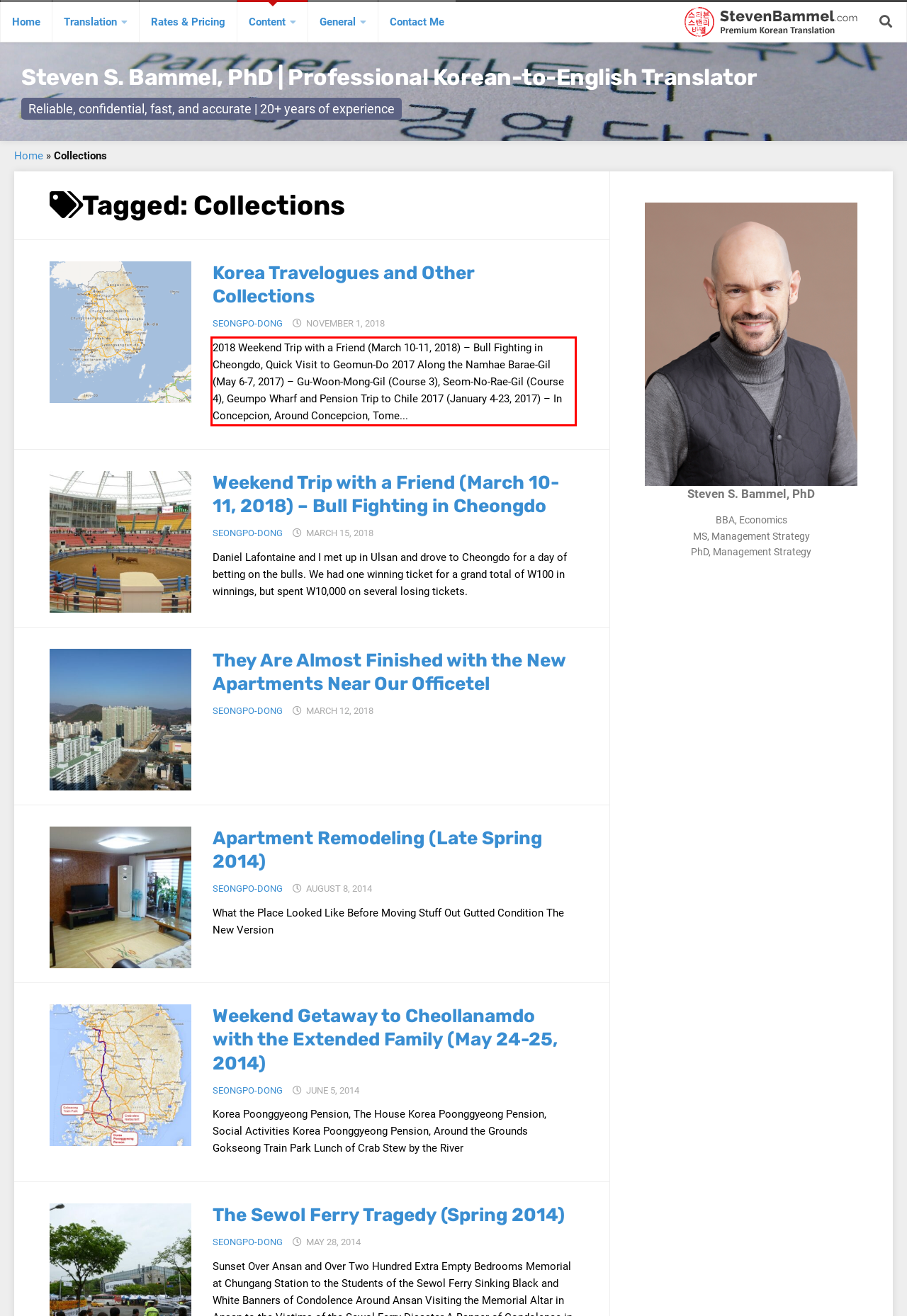Examine the screenshot of the webpage, locate the red bounding box, and perform OCR to extract the text contained within it.

2018 Weekend Trip with a Friend (March 10-11, 2018) – Bull Fighting in Cheongdo, Quick Visit to Geomun-Do 2017 Along the Namhae Barae-Gil (May 6-7, 2017) – Gu-Woon-Mong-Gil (Course 3), Seom-No-Rae-Gil (Course 4), Geumpo Wharf and Pension Trip to Chile 2017 (January 4-23, 2017) – In Concepcion, Around Concepcion, Tome...